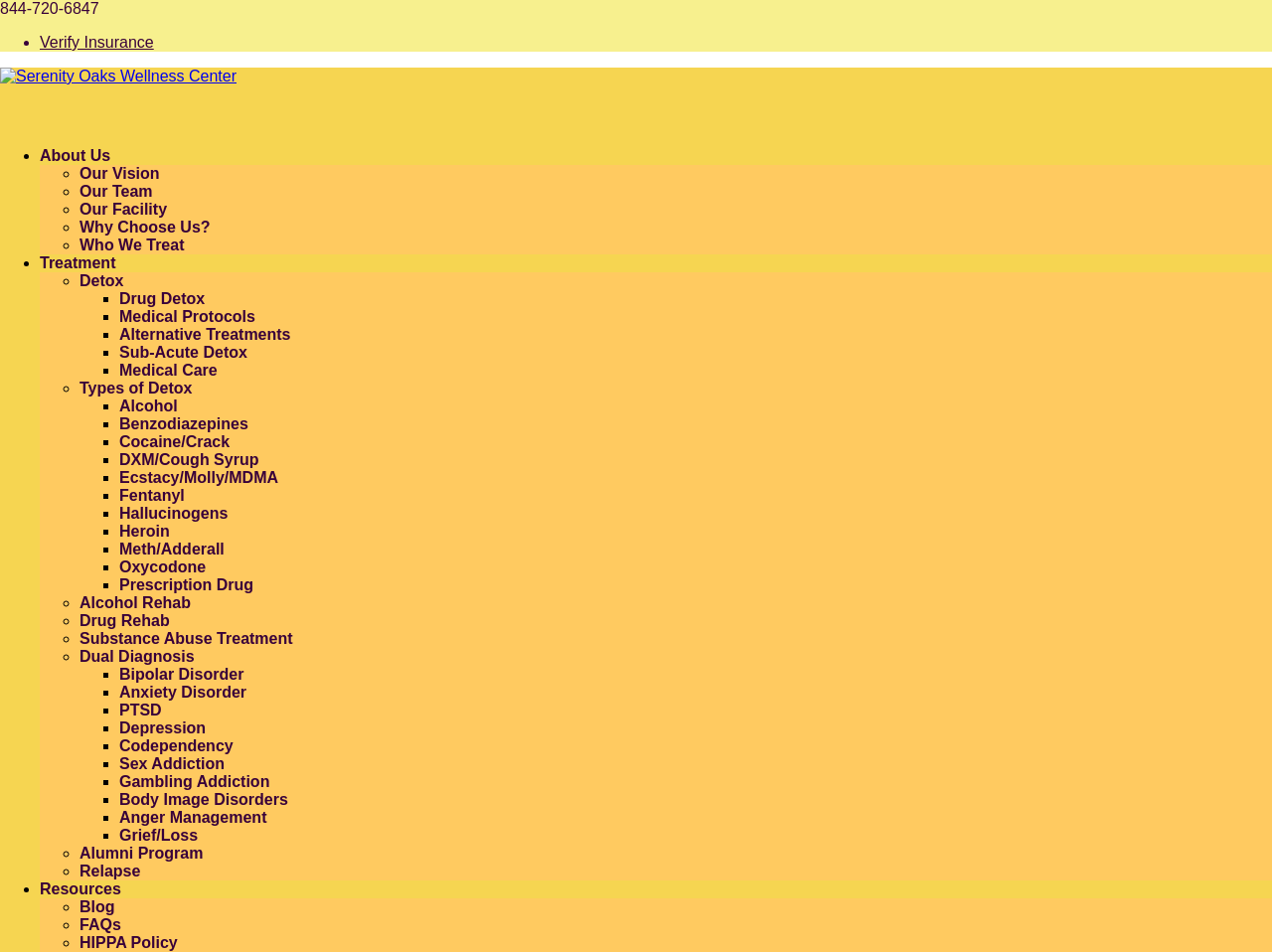Answer the question in a single word or phrase:
What type of treatment is 'Sub-Acute Detox'?

Detox